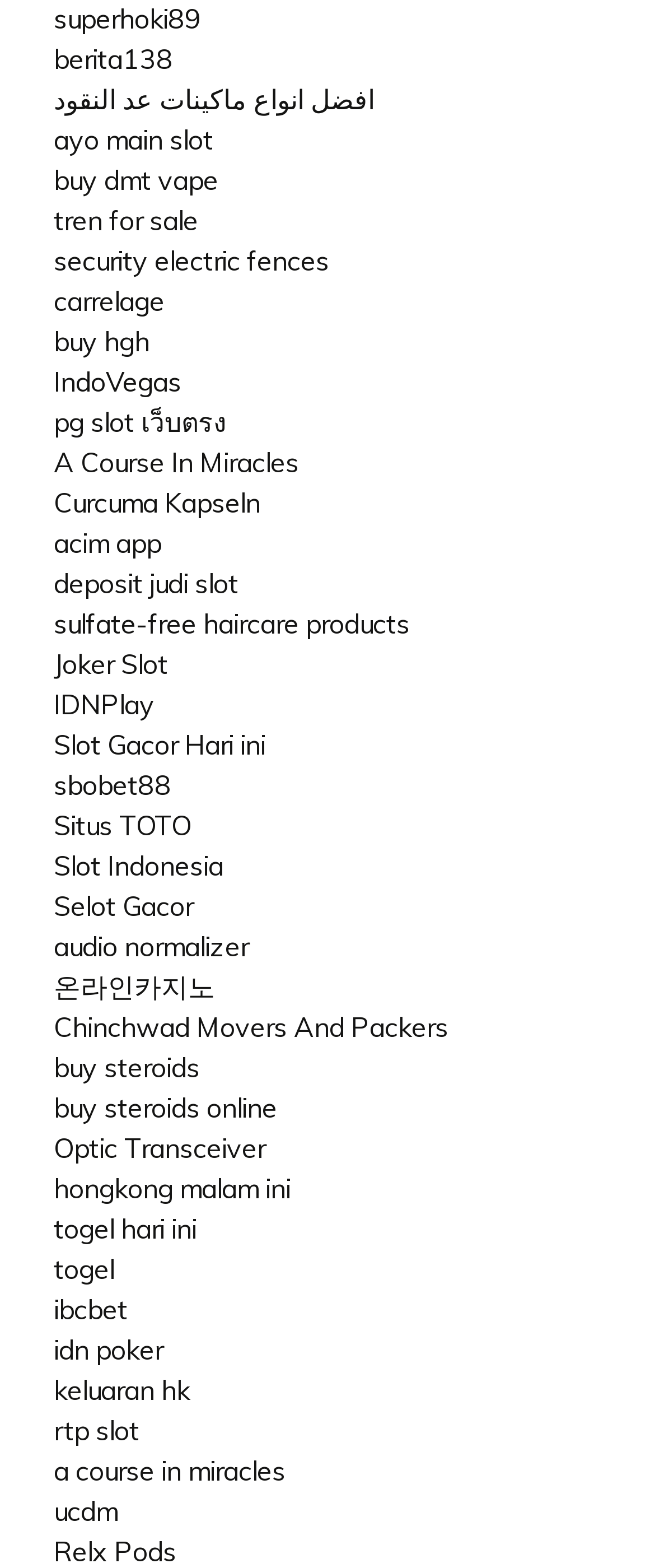Show the bounding box coordinates of the region that should be clicked to follow the instruction: "check out the Slot Gacor Hari ini link."

[0.082, 0.464, 0.405, 0.486]